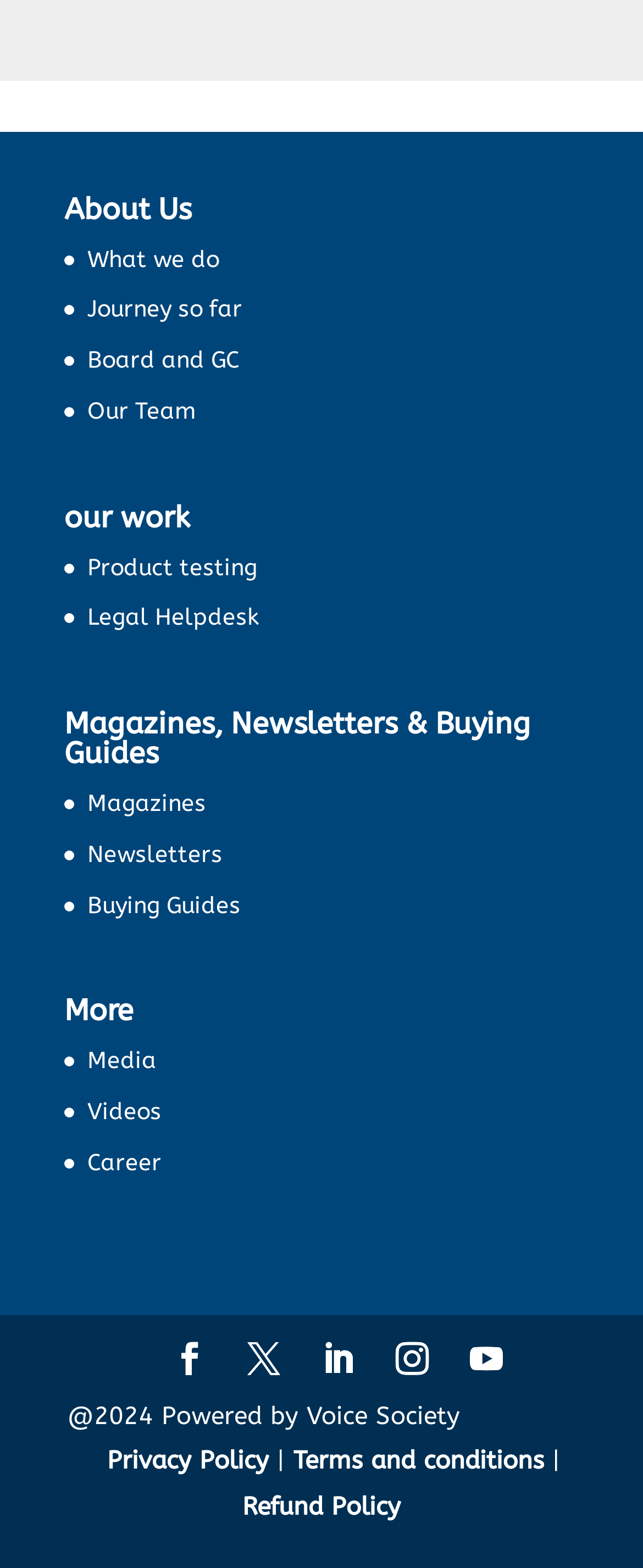Determine the coordinates of the bounding box for the clickable area needed to execute this instruction: "Check Privacy Policy".

[0.167, 0.922, 0.418, 0.941]